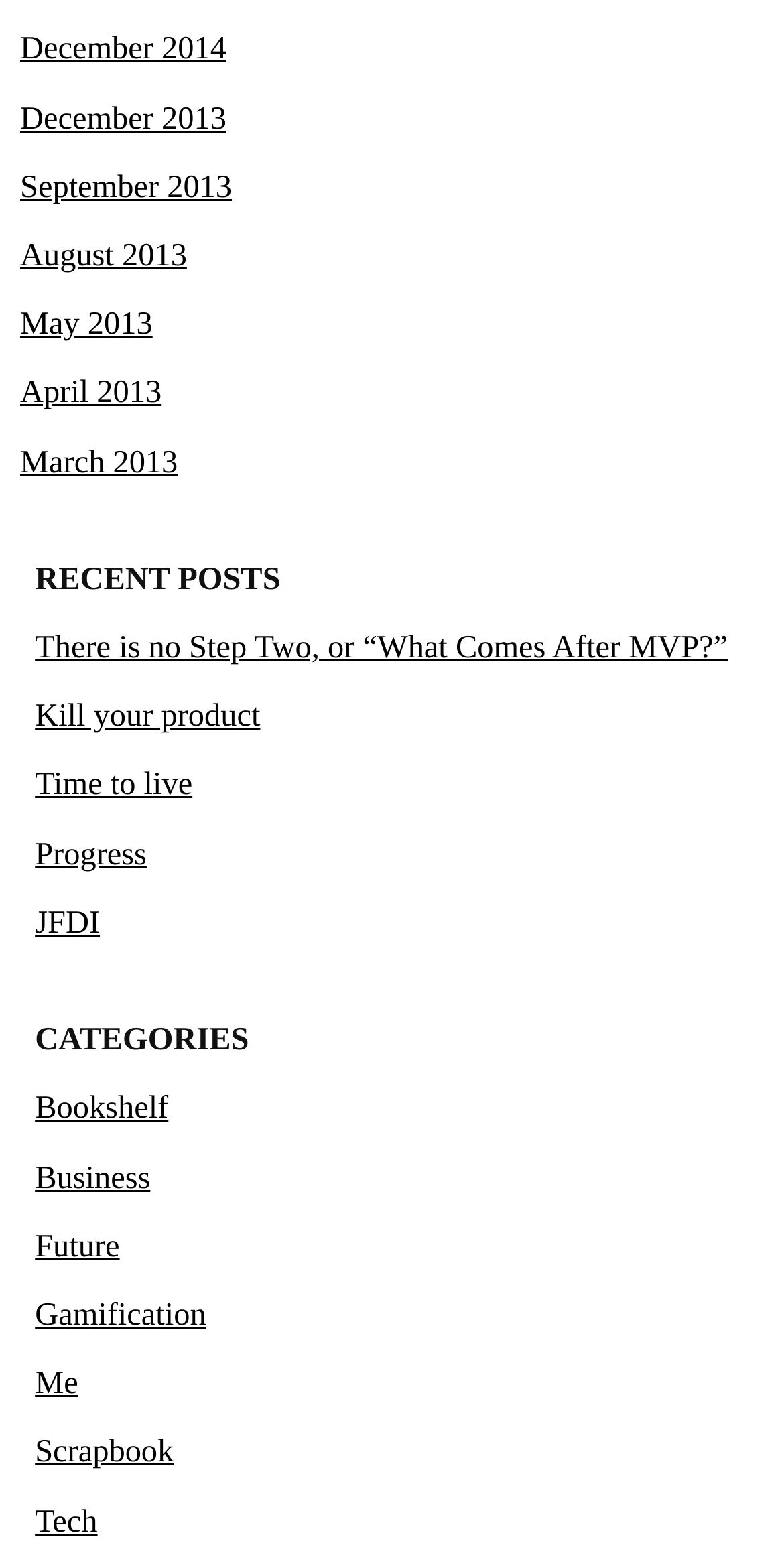Calculate the bounding box coordinates for the UI element based on the following description: "March 2013". Ensure the coordinates are four float numbers between 0 and 1, i.e., [left, top, right, bottom].

[0.026, 0.284, 0.227, 0.306]